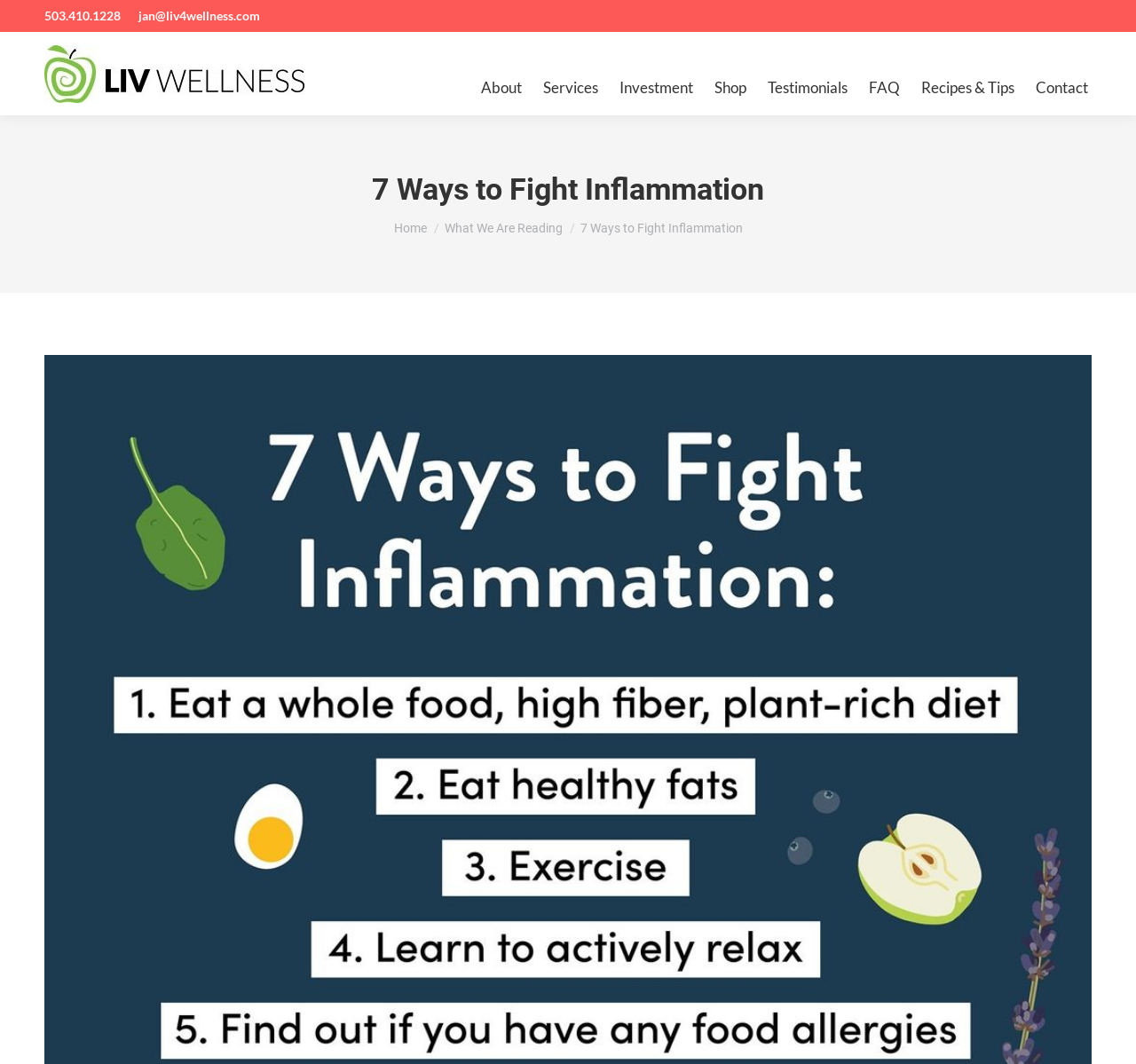What is the email address to contact Liv Wellness?
We need a detailed and exhaustive answer to the question. Please elaborate.

I found the email address by looking at the top section of the webpage, where the contact information is usually displayed. The email address is written in a link format, indicating that it's clickable.